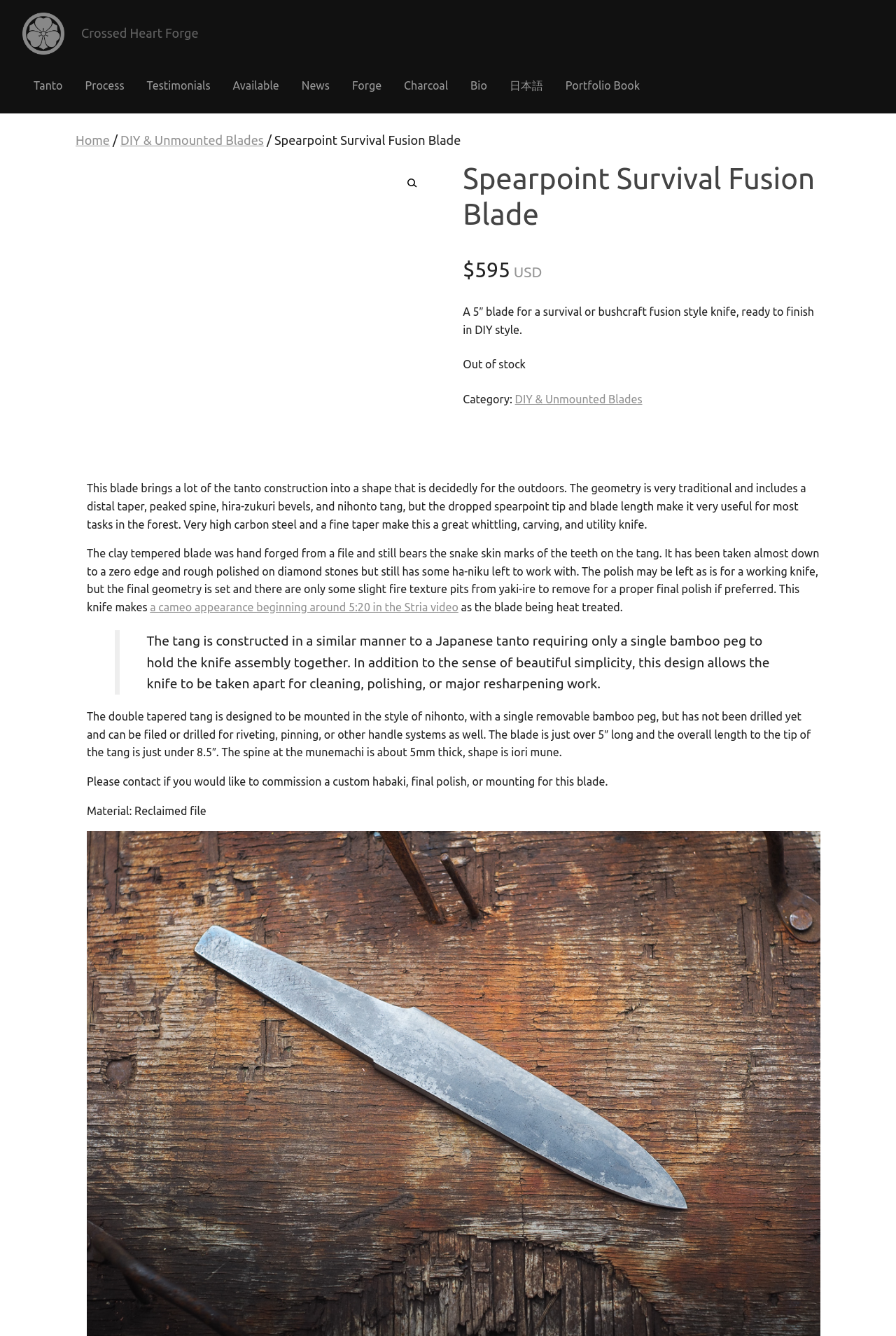Provide the bounding box coordinates for the area that should be clicked to complete the instruction: "Search with the magnifying glass icon".

[0.447, 0.129, 0.471, 0.145]